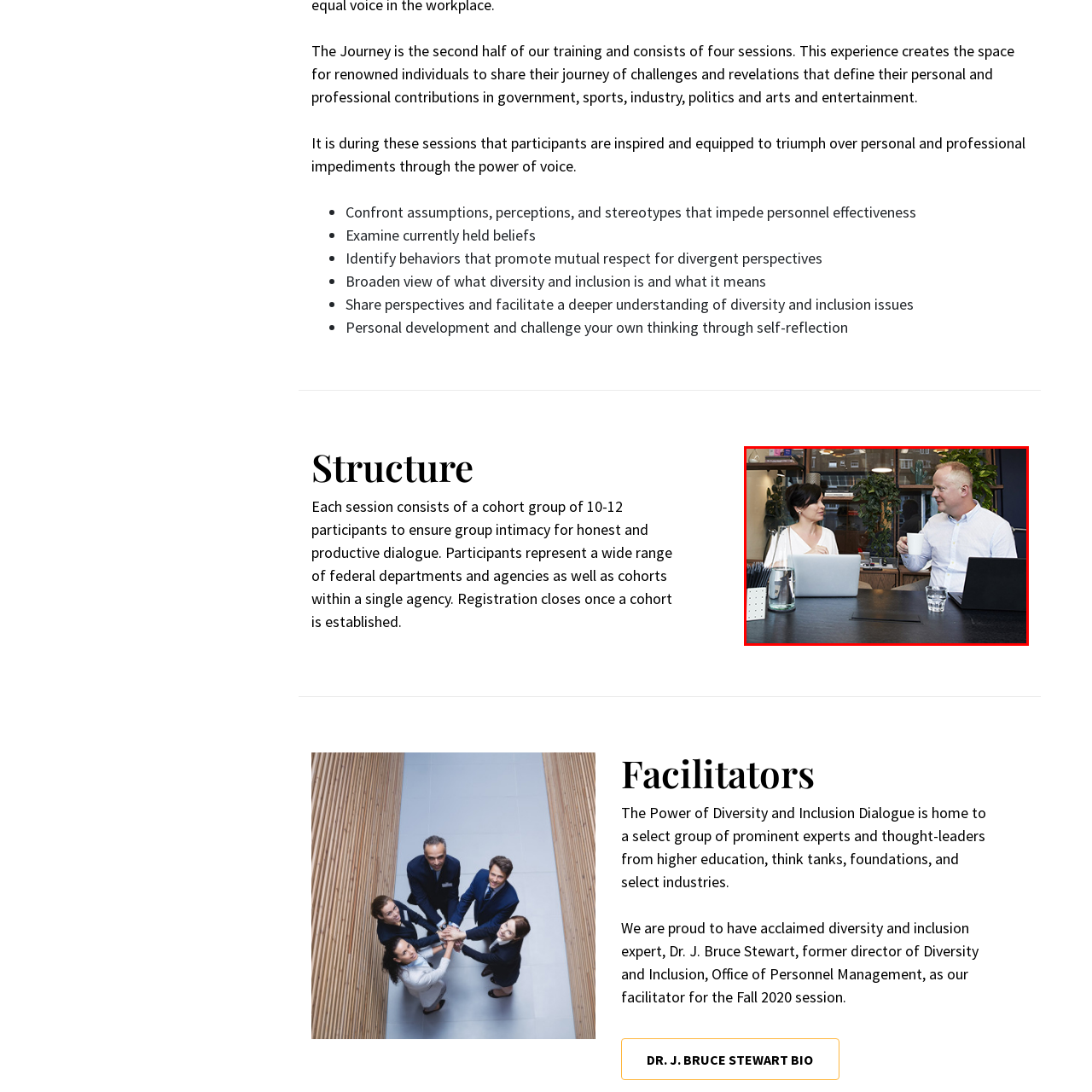View the section of the image outlined in red, What is the man holding? Provide your response in a single word or brief phrase.

white mug